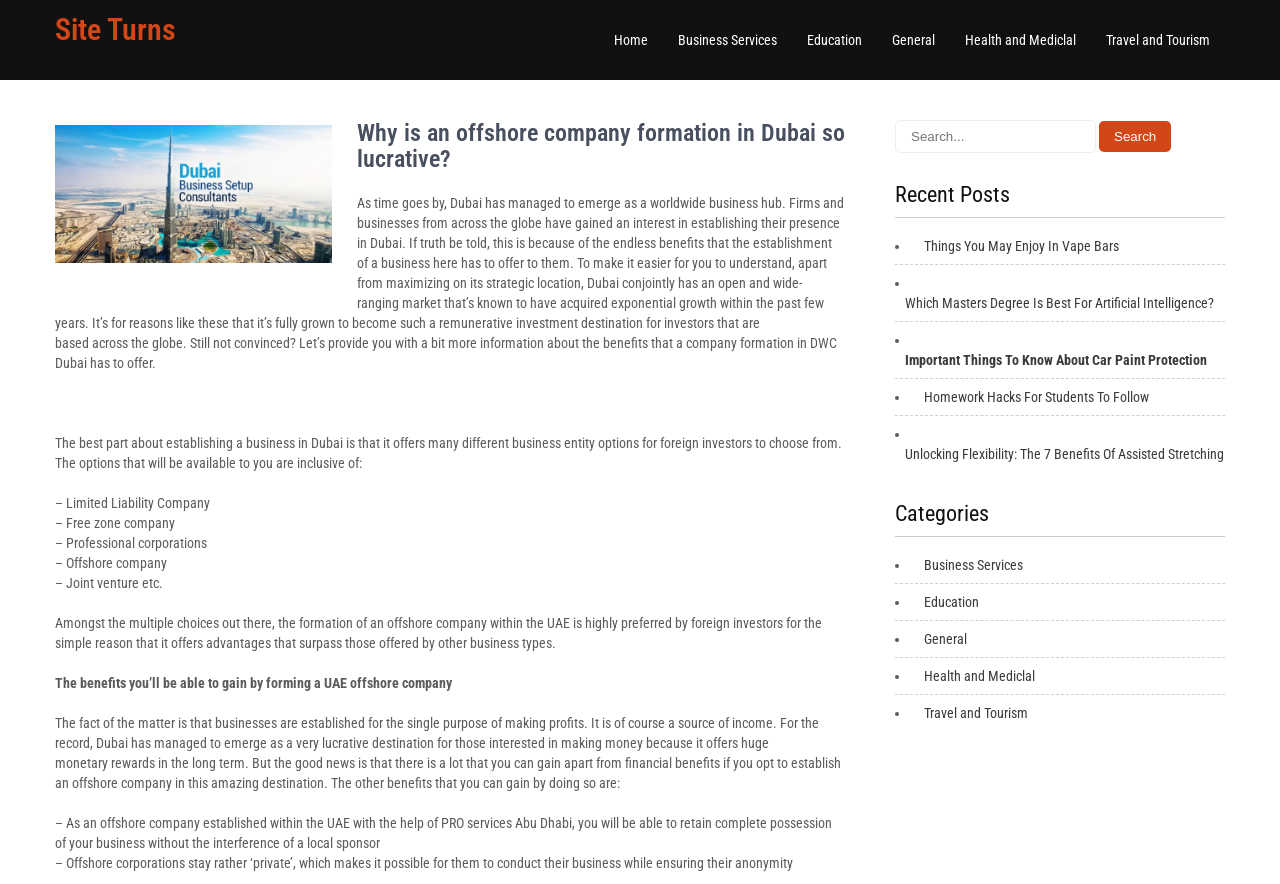Please identify the bounding box coordinates of the region to click in order to complete the task: "Click on the 'Home' link". The coordinates must be four float numbers between 0 and 1, specified as [left, top, right, bottom].

[0.468, 0.0, 0.518, 0.09]